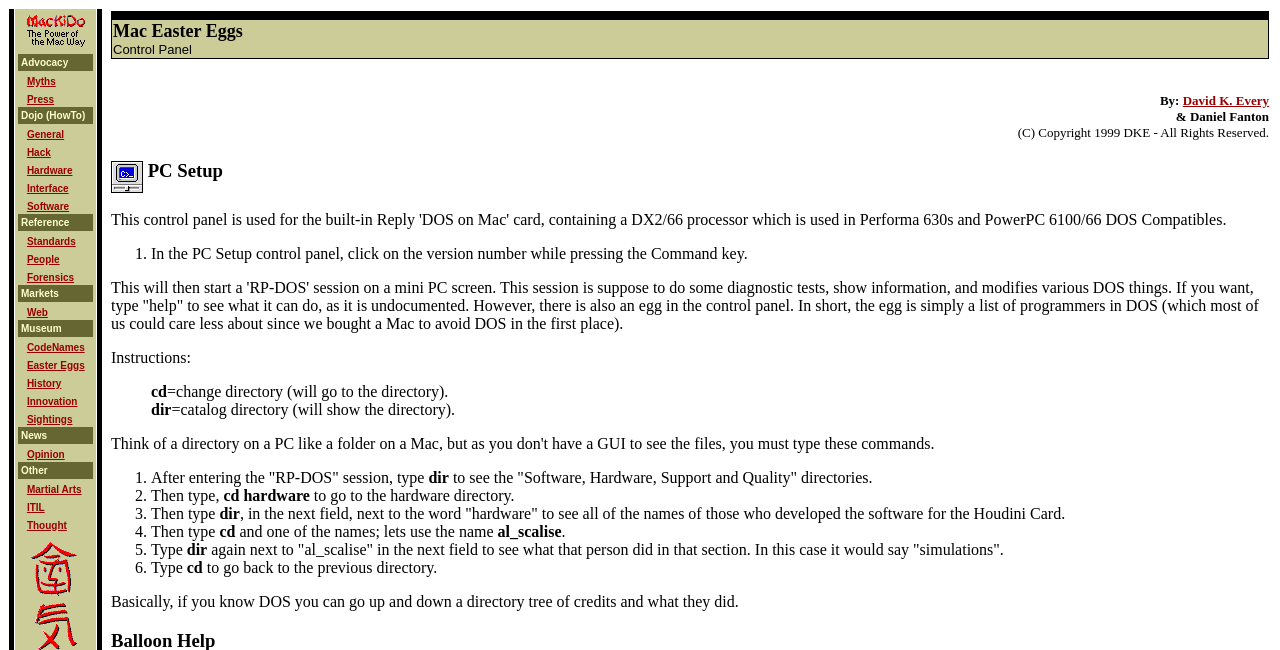Please find the bounding box coordinates of the clickable region needed to complete the following instruction: "Click on the 'Easter Eggs' link". The bounding box coordinates must consist of four float numbers between 0 and 1, i.e., [left, top, right, bottom].

[0.021, 0.546, 0.066, 0.572]